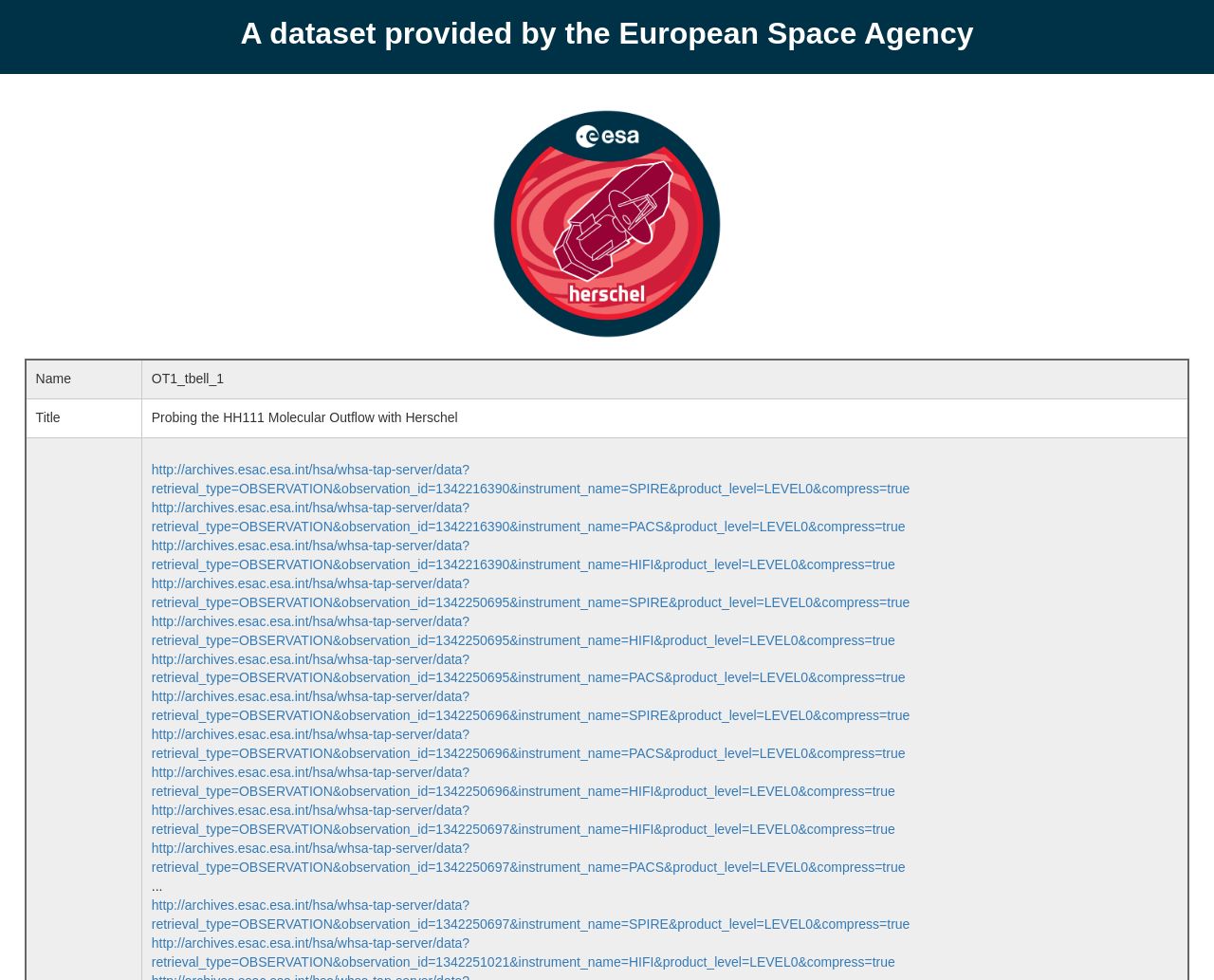How many gridcells are there in the first row?
Using the visual information, reply with a single word or short phrase.

2